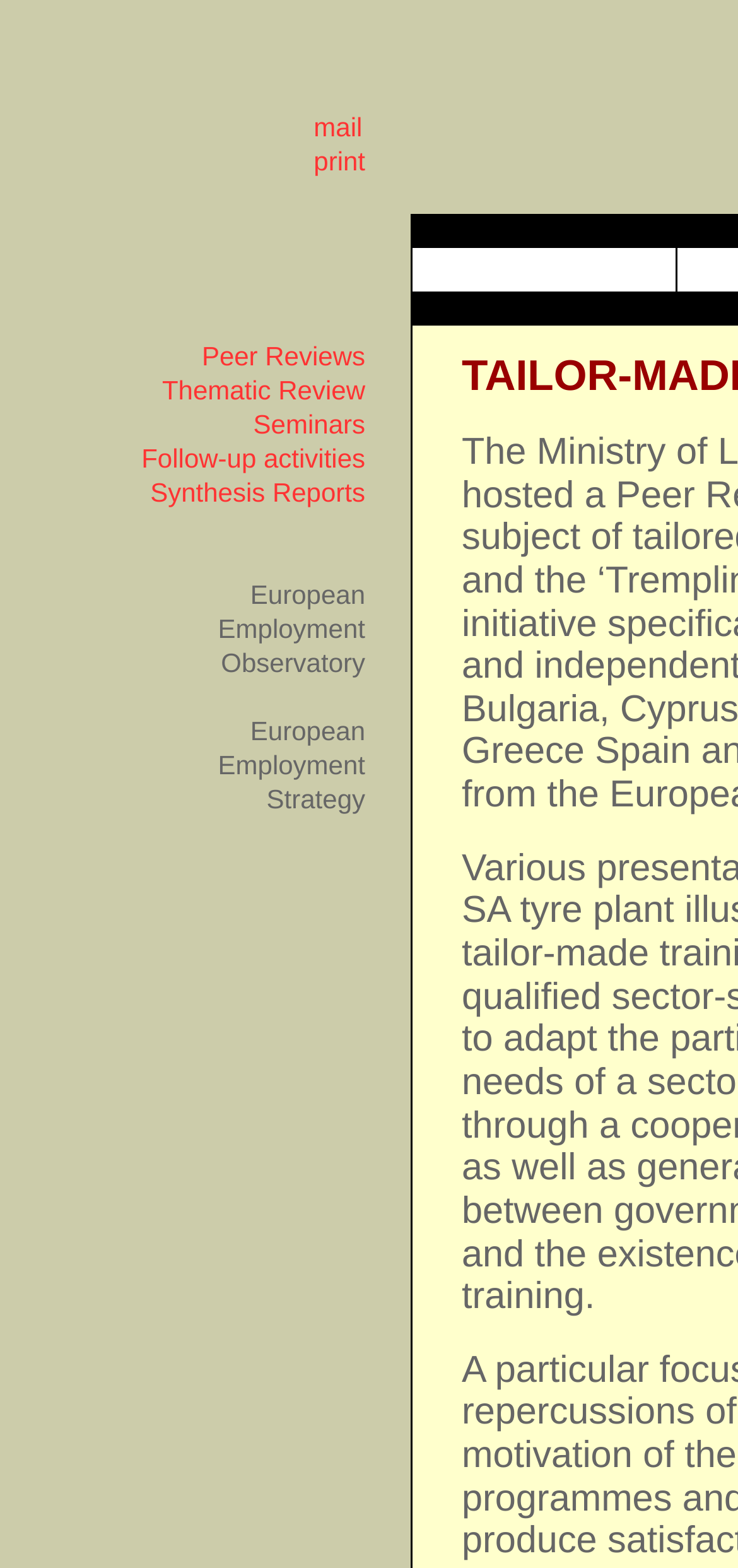What is the bounding box coordinate of the 'Synthesis Reports' link?
Refer to the screenshot and respond with a concise word or phrase.

[0.204, 0.304, 0.495, 0.324]